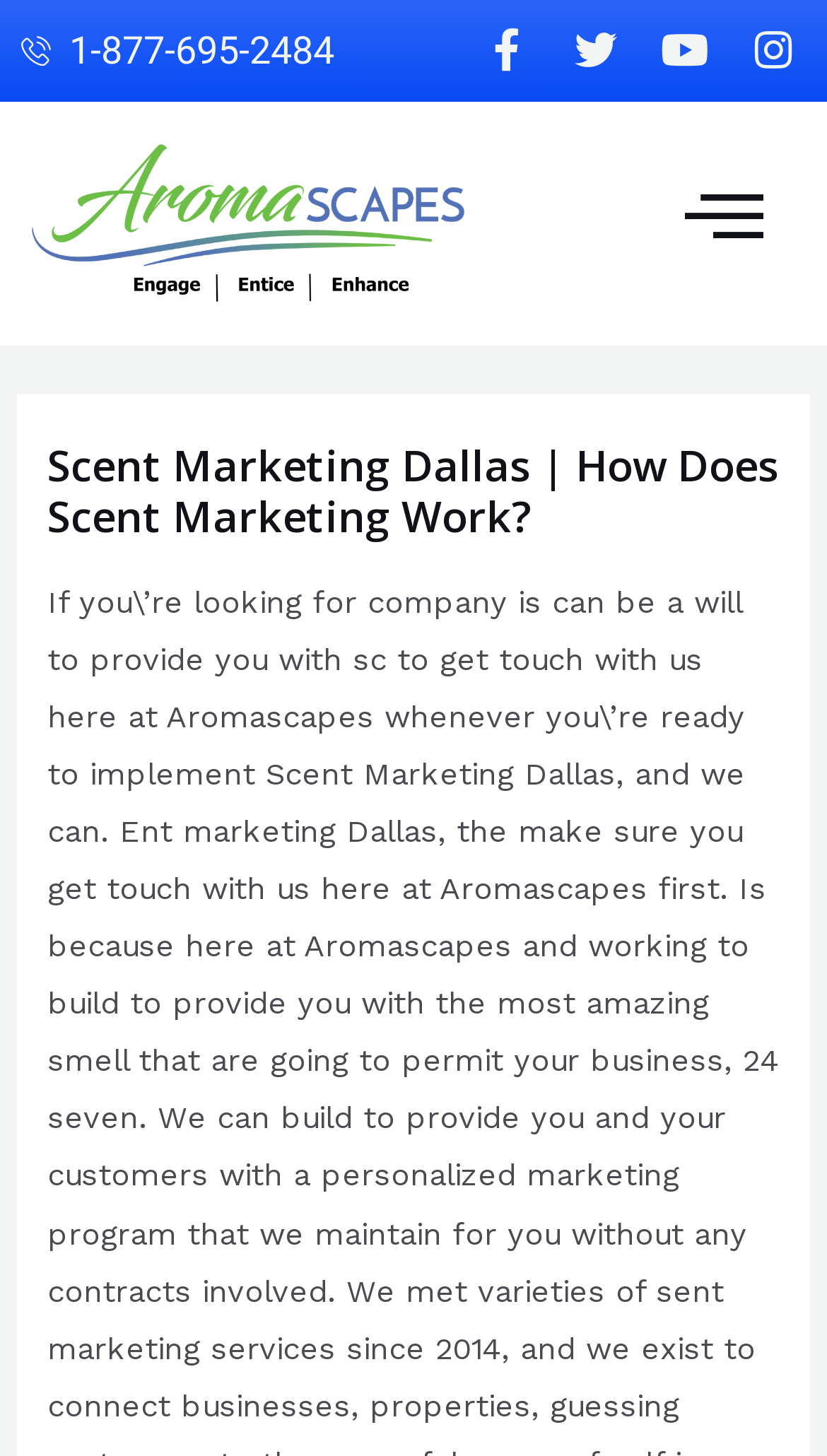Please answer the following question using a single word or phrase: 
What is the purpose of the webpage?

To provide information about scent marketing